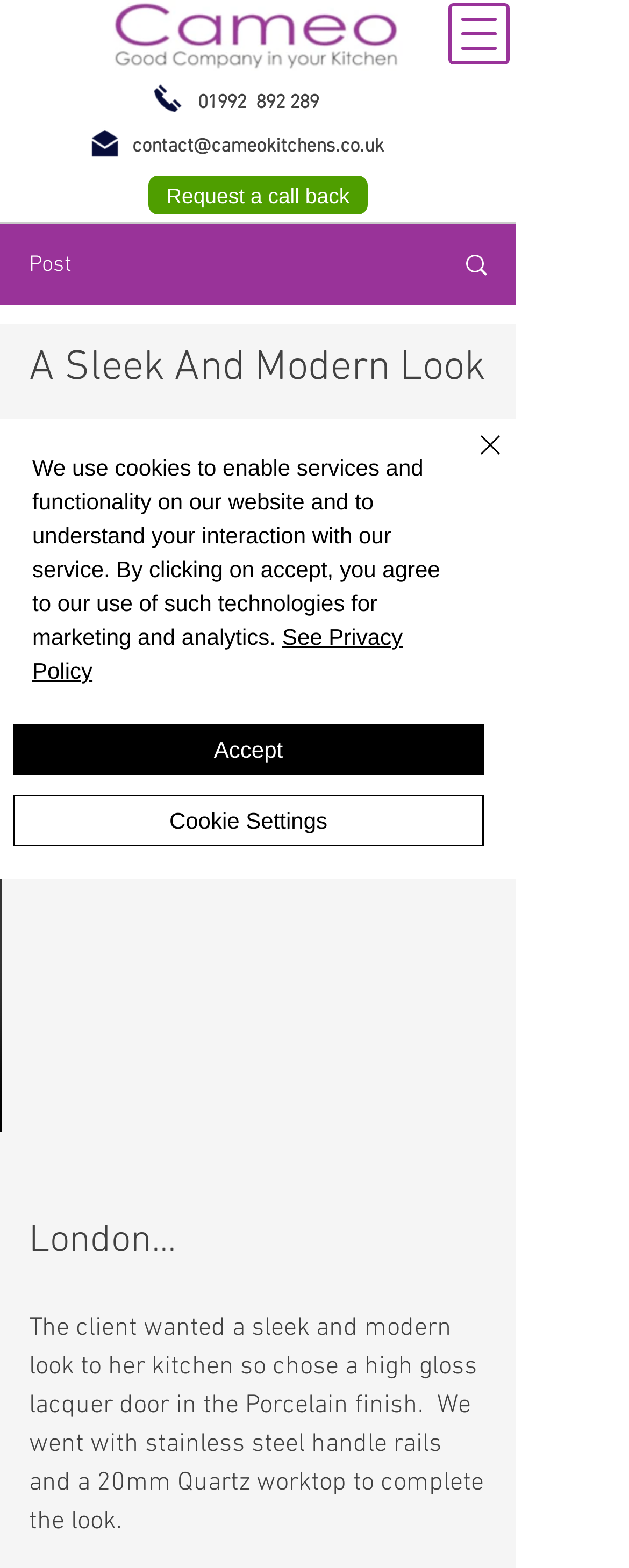Please identify the bounding box coordinates of the element that needs to be clicked to perform the following instruction: "Send an email".

[0.21, 0.085, 0.61, 0.1]